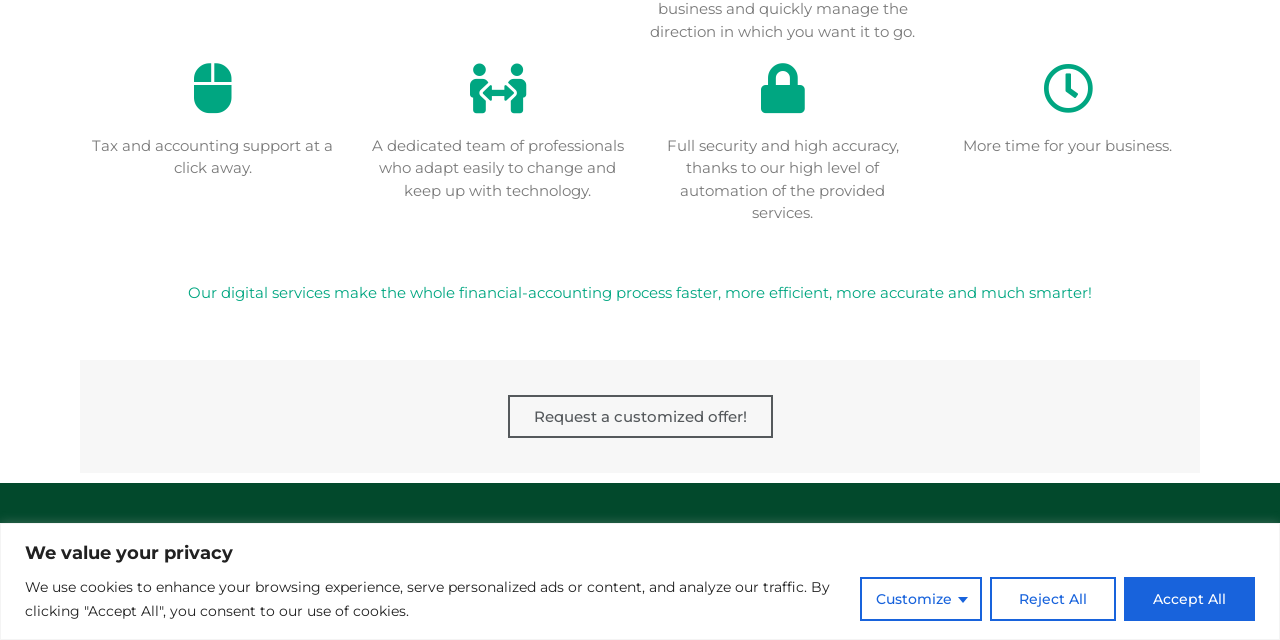Please determine the bounding box coordinates for the element with the description: "Accept All".

[0.878, 0.901, 0.98, 0.97]